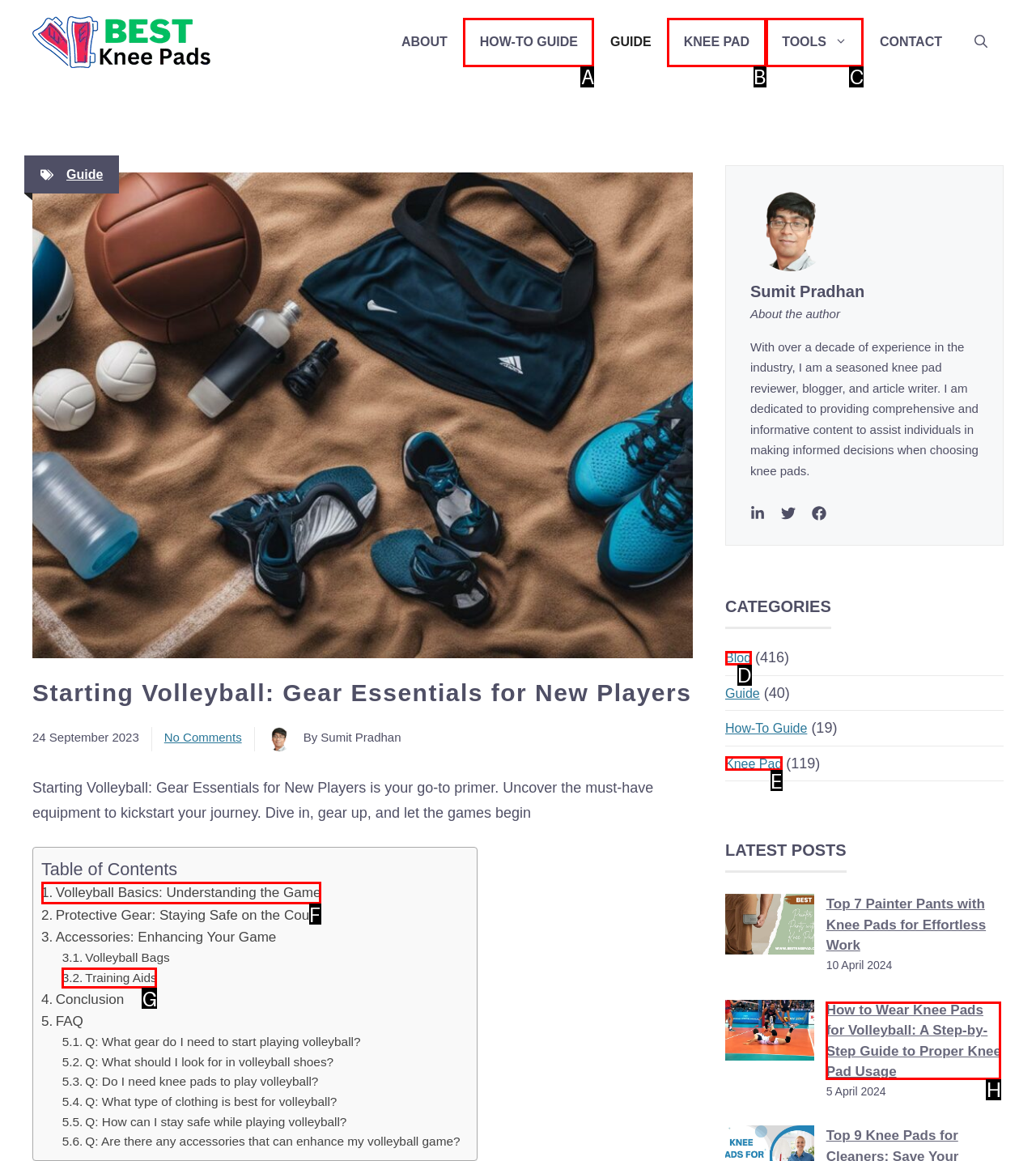Identify which HTML element matches the description: Blog. Answer with the correct option's letter.

D